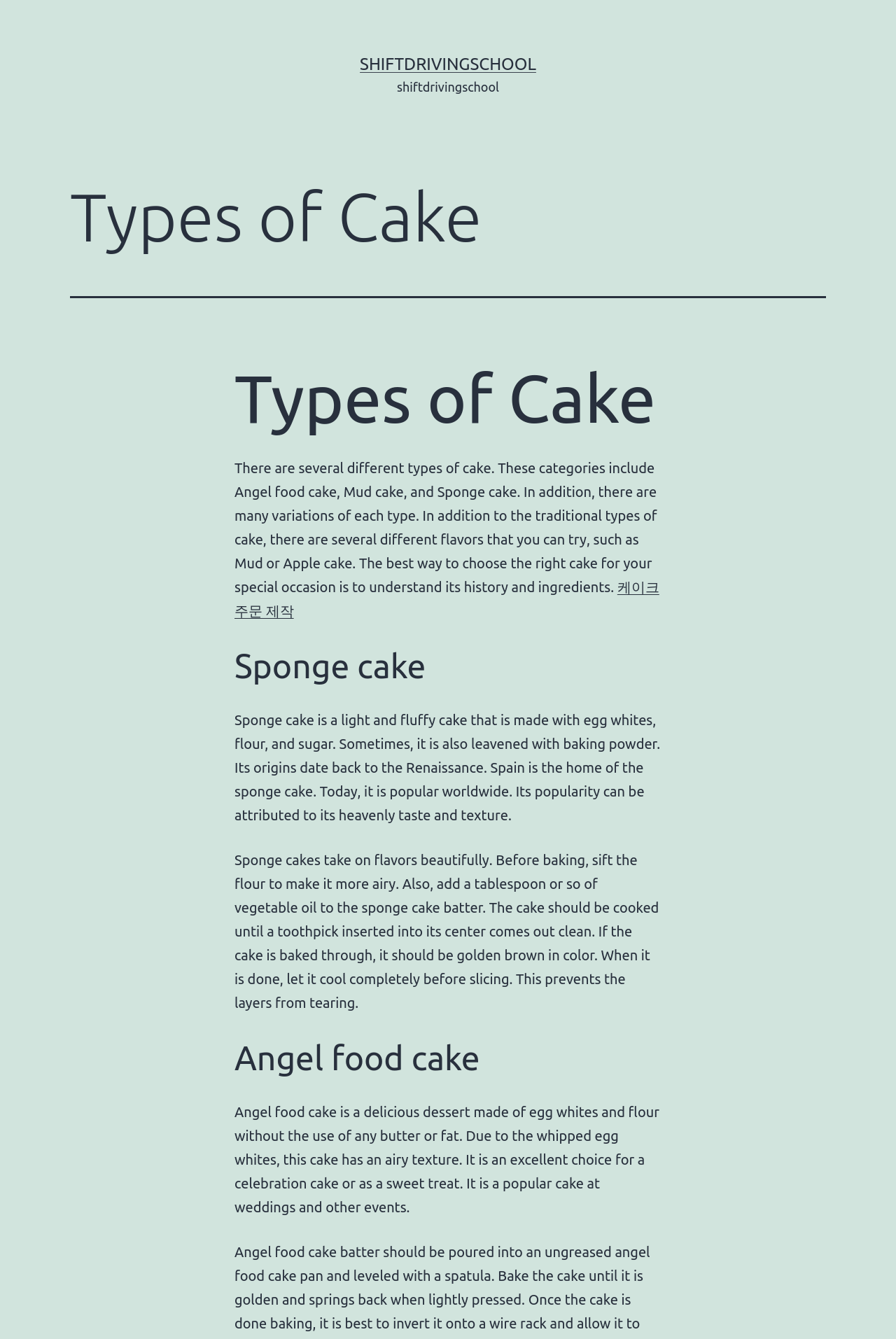Given the element description shiftdrivingschool, identify the bounding box coordinates for the UI element on the webpage screenshot. The format should be (top-left x, top-left y, bottom-right x, bottom-right y), with values between 0 and 1.

[0.402, 0.041, 0.598, 0.055]